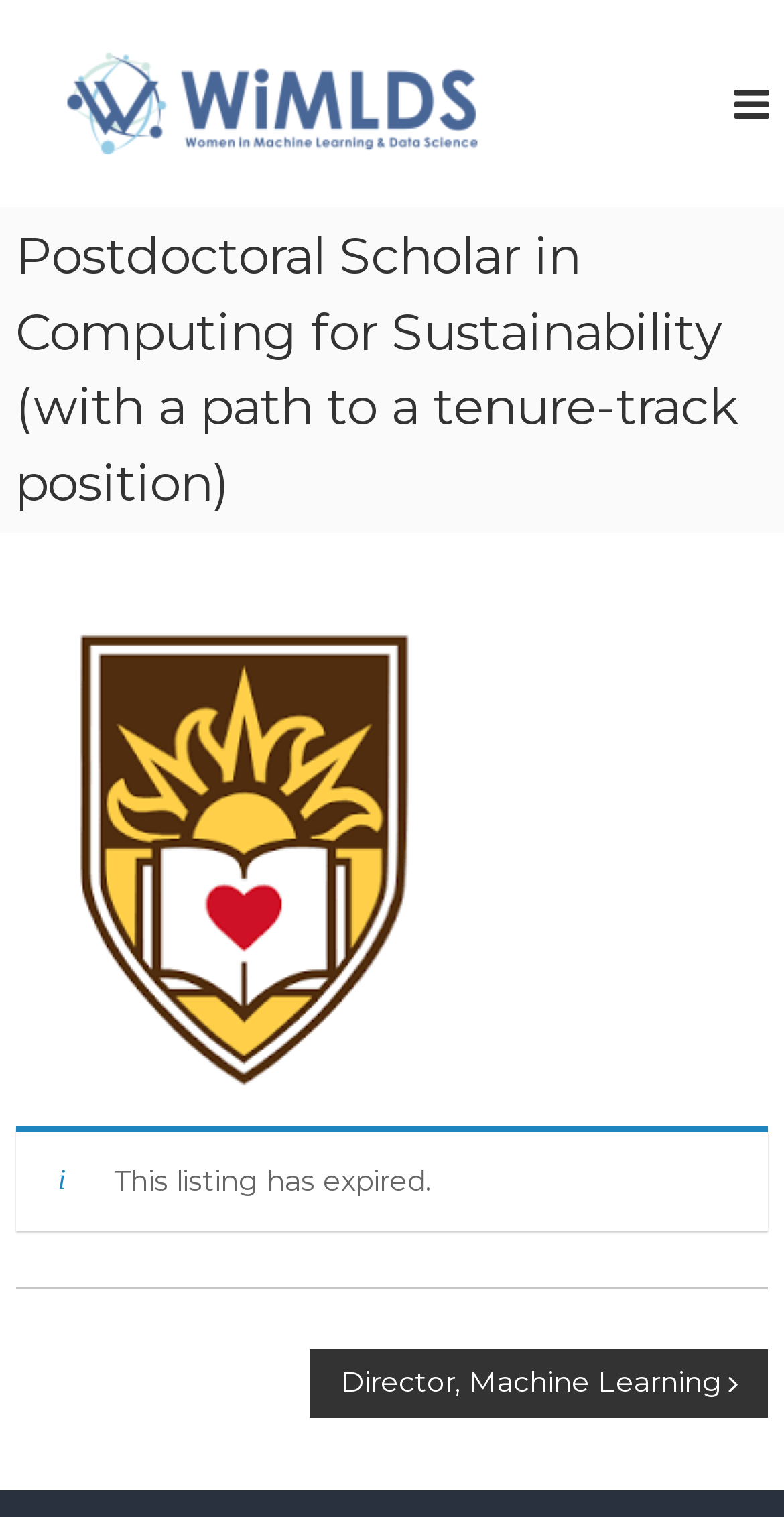What is the navigation section title?
Look at the screenshot and respond with a single word or phrase.

Post navigation